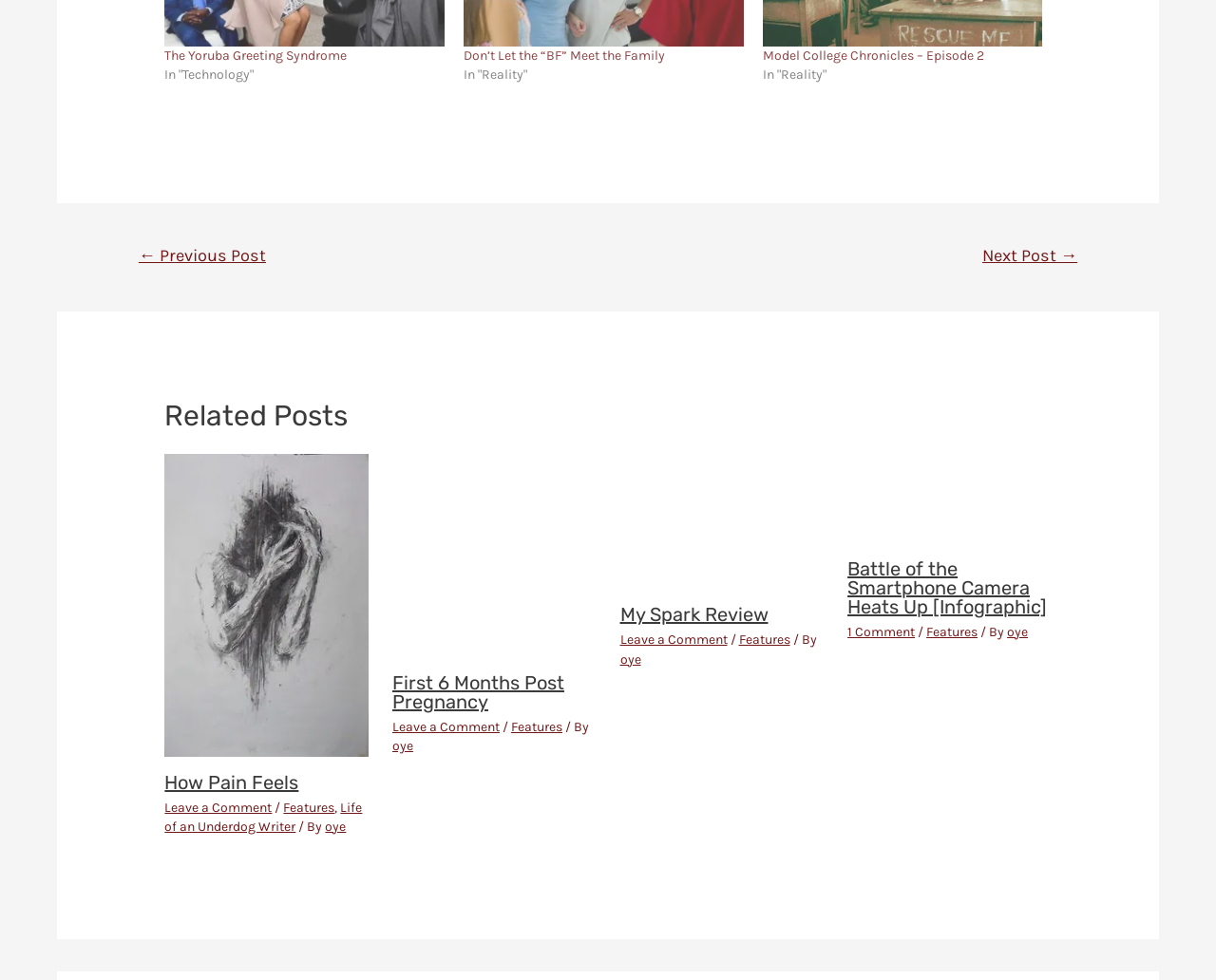Please locate the bounding box coordinates of the element that should be clicked to complete the given instruction: "Go to the 'Next Post'".

[0.787, 0.242, 0.907, 0.283]